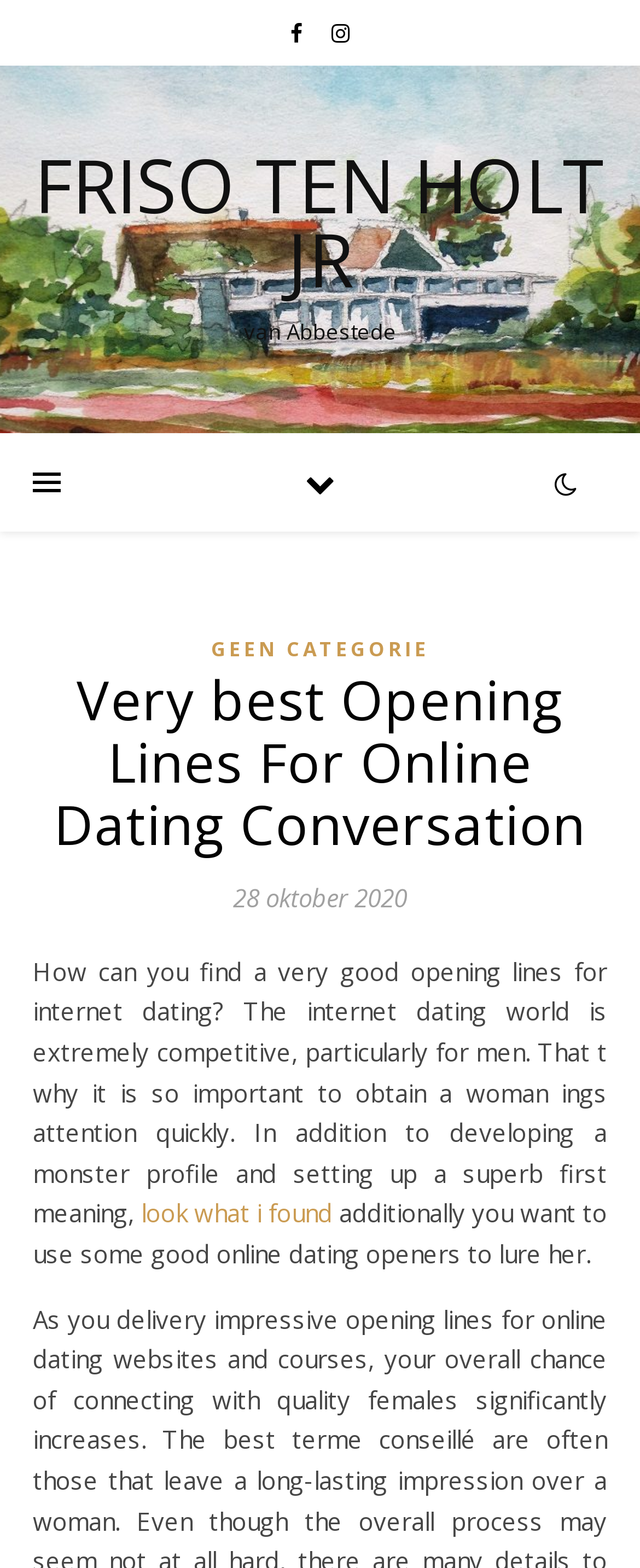What is the category of the article?
Look at the image and respond to the question as thoroughly as possible.

The category of the article can be found in the link element with the text 'GEEN CATEGORIE' which is located in the HeaderAsNonLandmark element.